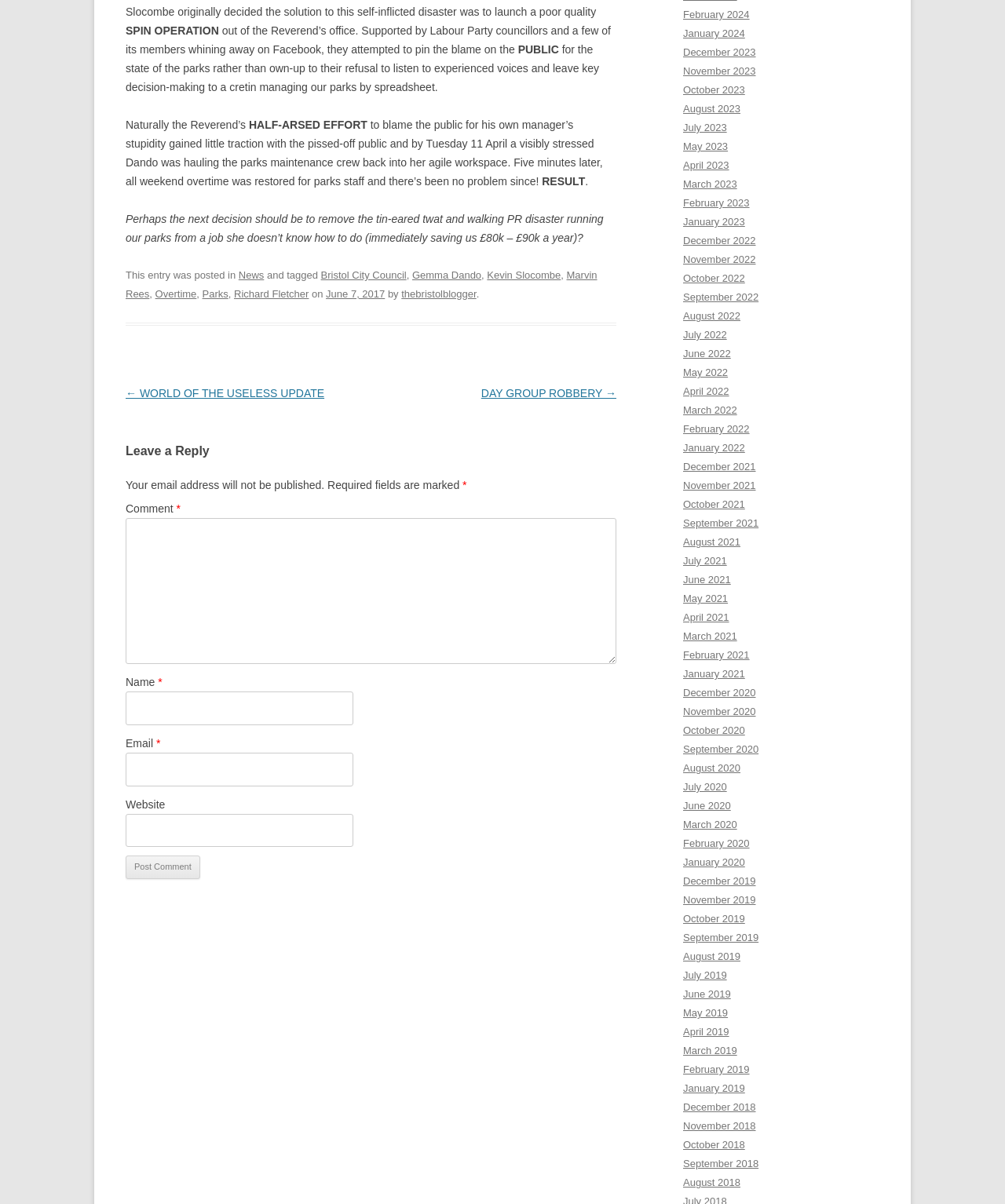Show me the bounding box coordinates of the clickable region to achieve the task as per the instruction: "View the 'June 7, 2017' post".

[0.324, 0.239, 0.383, 0.249]